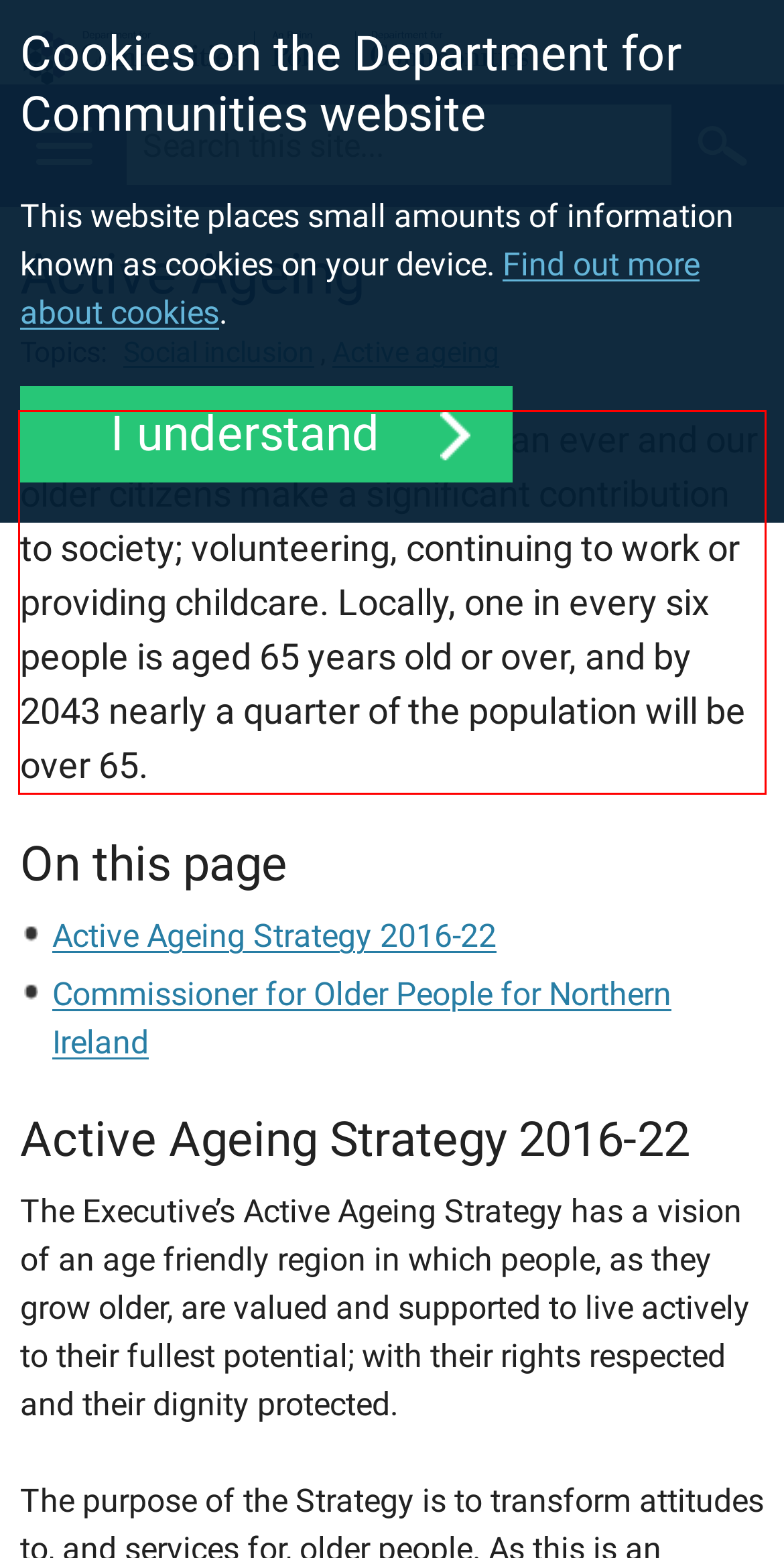Please perform OCR on the UI element surrounded by the red bounding box in the given webpage screenshot and extract its text content.

People here are living longer than ever and our older citizens make a significant contribution to society; volunteering, continuing to work or providing childcare. Locally, one in every six people is aged 65 years old or over, and by 2043 nearly a quarter of the population will be over 65.